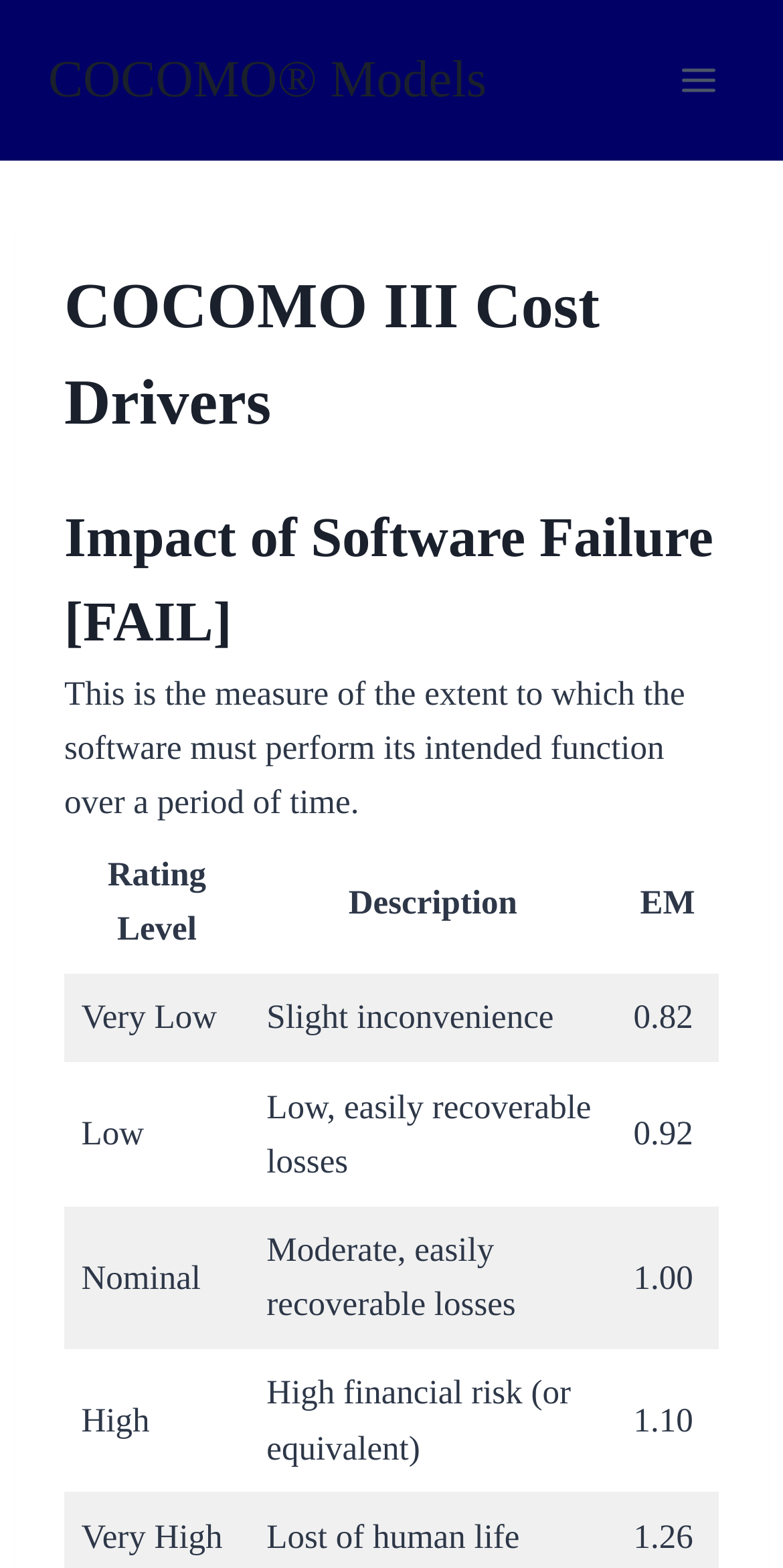By analyzing the image, answer the following question with a detailed response: What is the name of the model?

The name of the model can be found in the heading 'COCOMO III Cost Drivers' which is a child element of the button 'Open menu'.